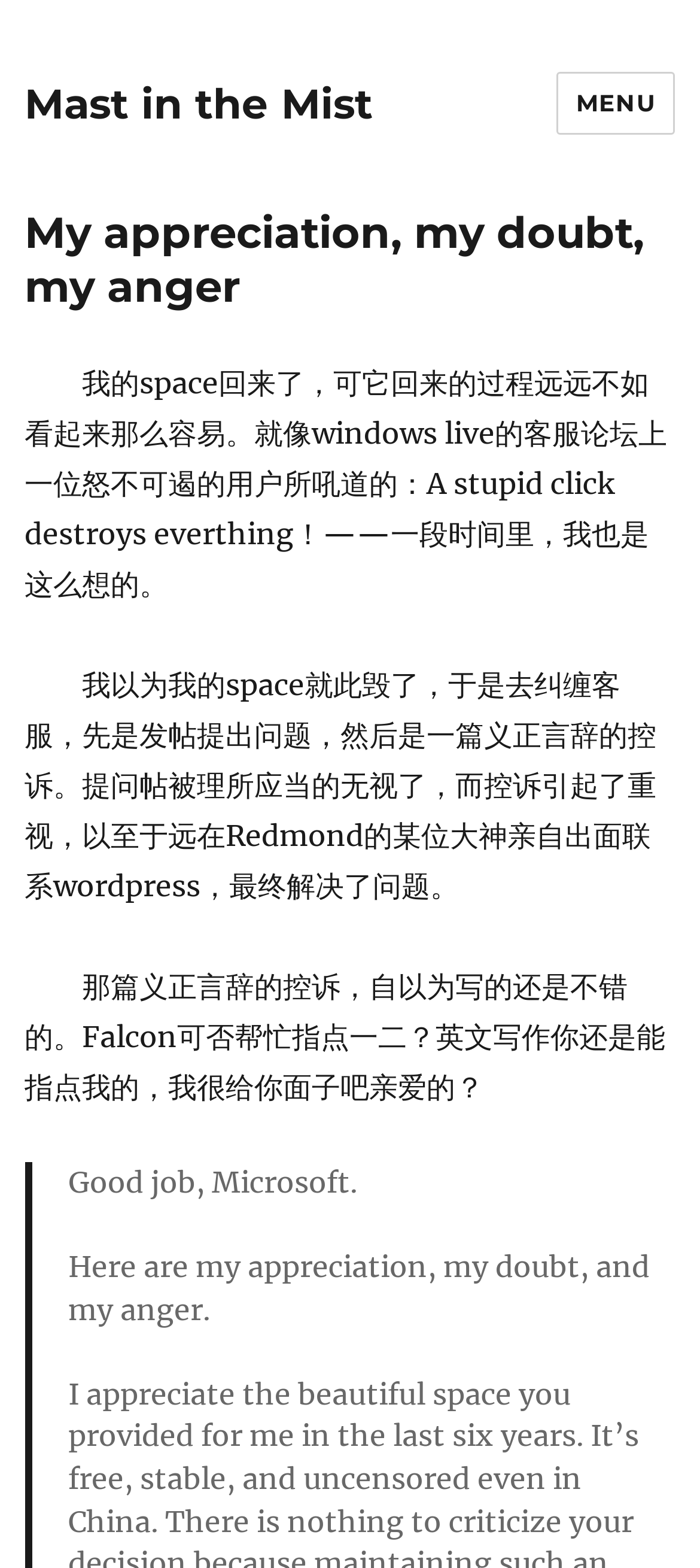What is the last sentence of the text?
Look at the screenshot and provide an in-depth answer.

The last sentence of the text can be found in the StaticText element with ID 223, which contains the text '那篇义正言辞的控诉，自以为写的还是不错的。Falcon可否帮忙指点一二？英文写作你还是能指点我的，我很给你面子吧亲爱的？'.